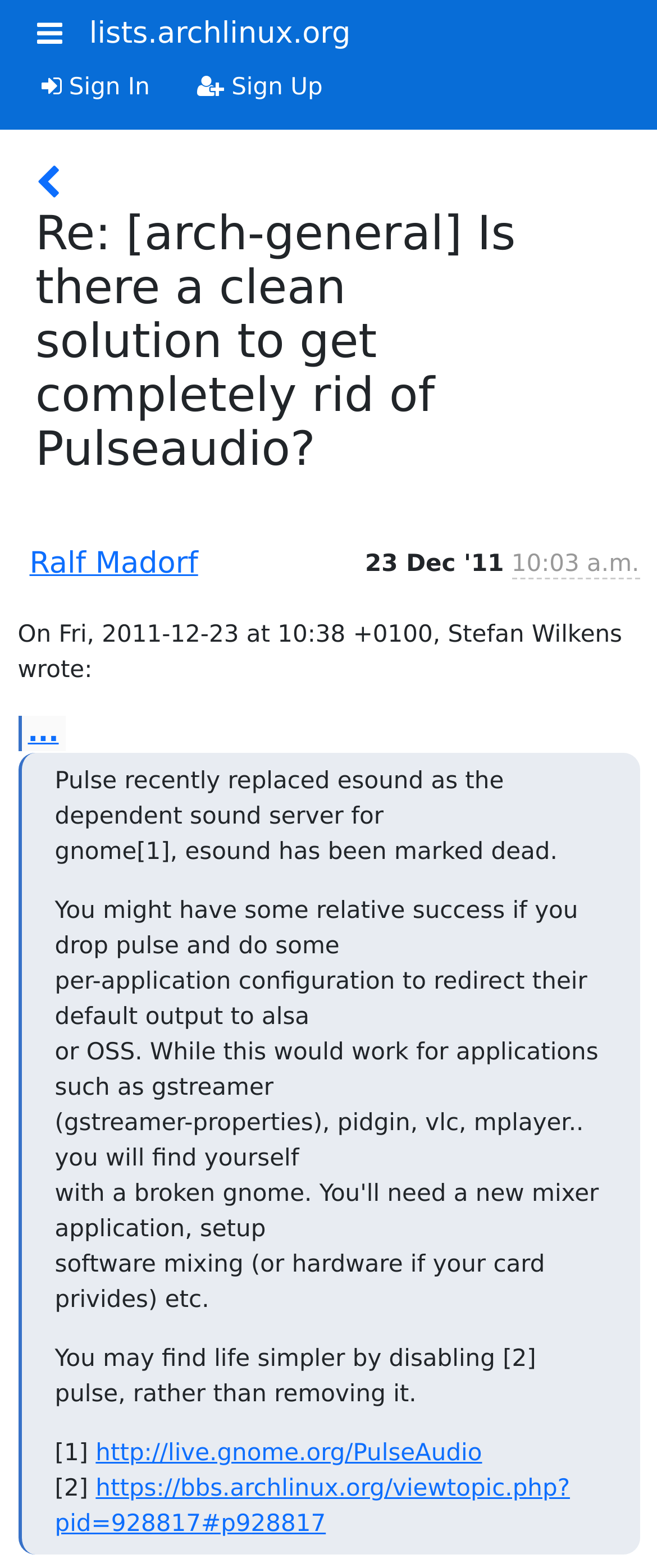Identify the bounding box coordinates of the section to be clicked to complete the task described by the following instruction: "Visit the original post". The coordinates should be four float numbers between 0 and 1, formatted as [left, top, right, bottom].

[0.027, 0.456, 0.1, 0.479]